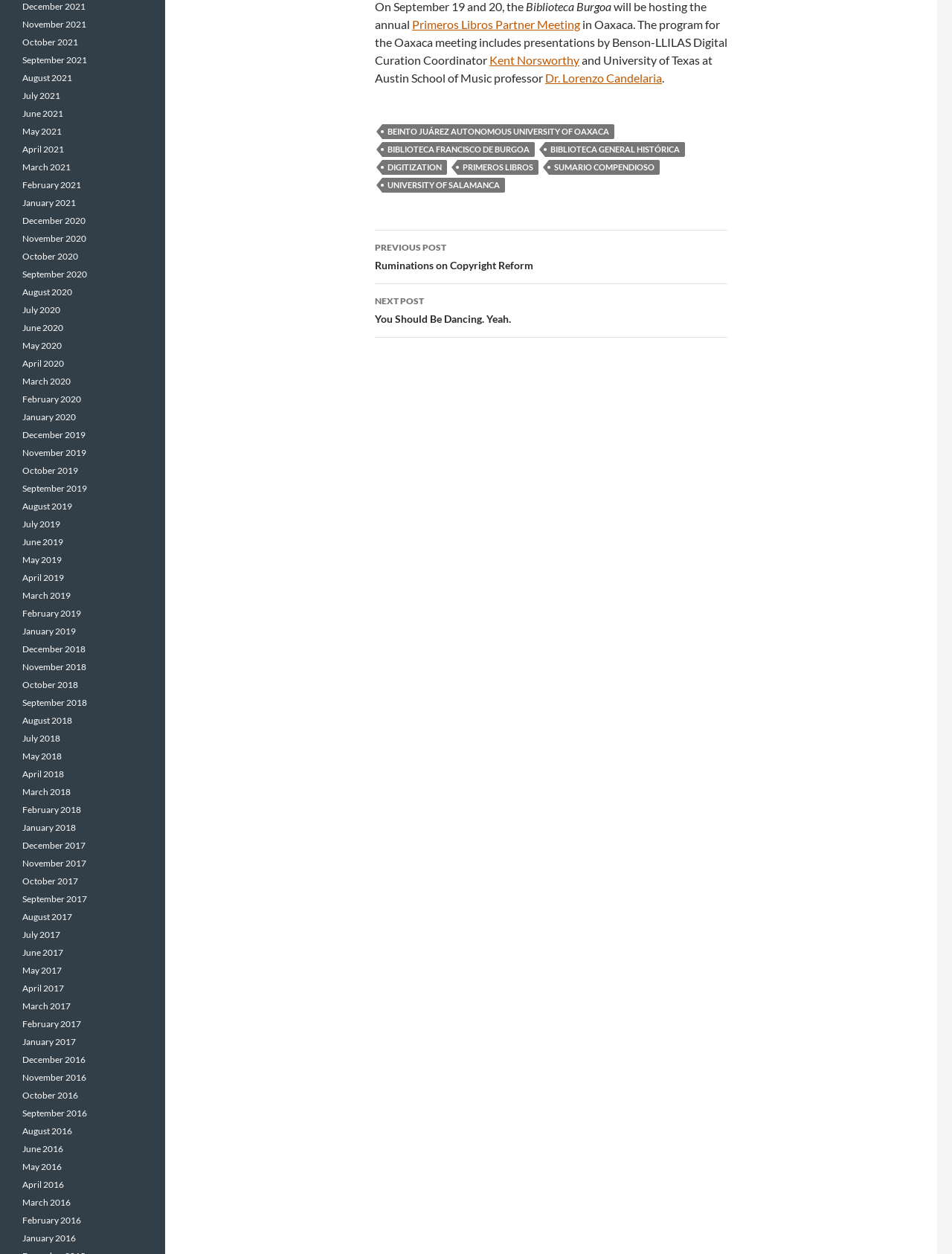Show me the bounding box coordinates of the clickable region to achieve the task as per the instruction: "Read the previous post 'Ruminations on Copyright Reform'".

[0.394, 0.184, 0.764, 0.227]